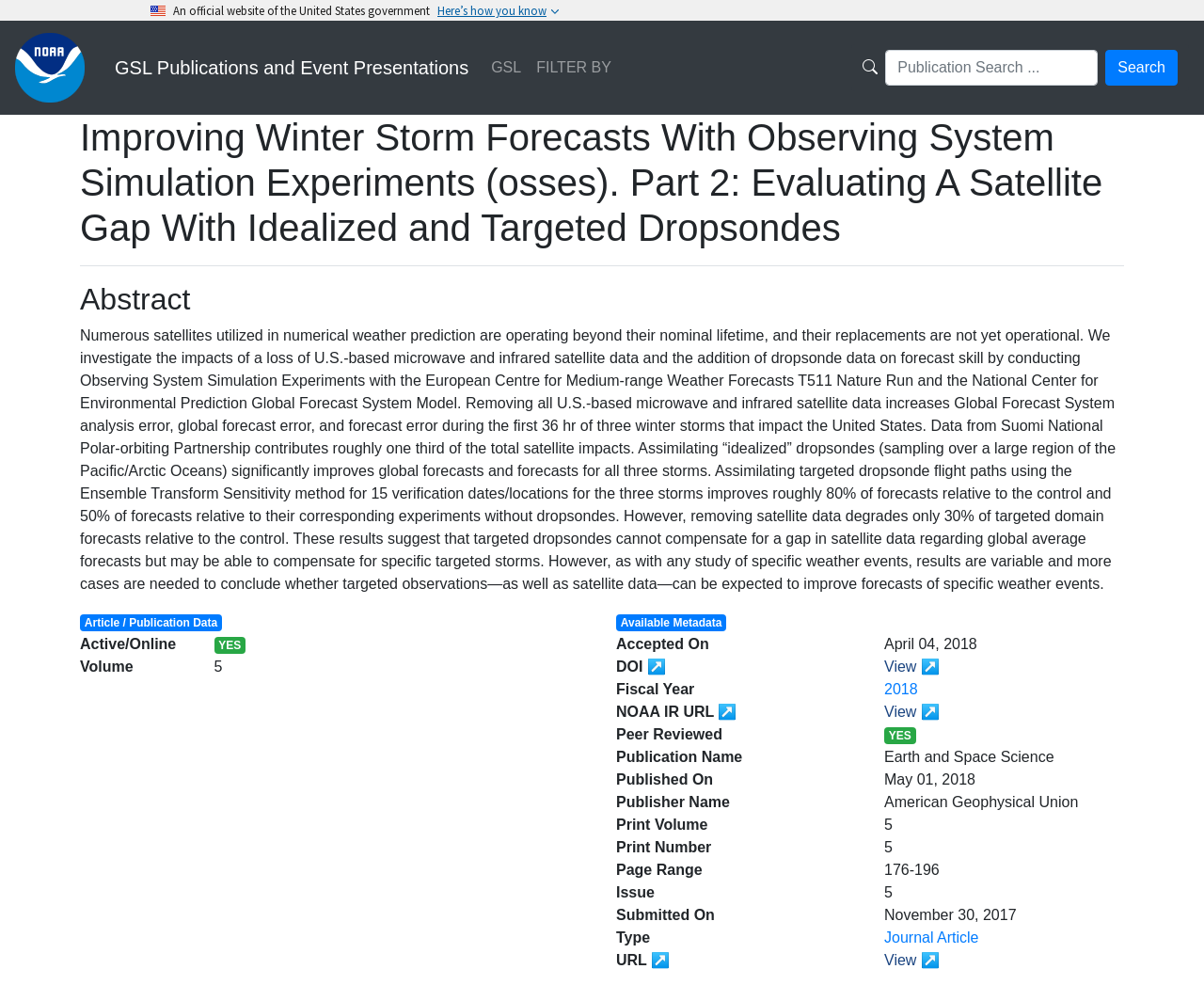What is the name of the publisher?
Answer the question in a detailed and comprehensive manner.

The name of the publisher can be found in the publication metadata section on the webpage, which is 'American Geophysical Union'.